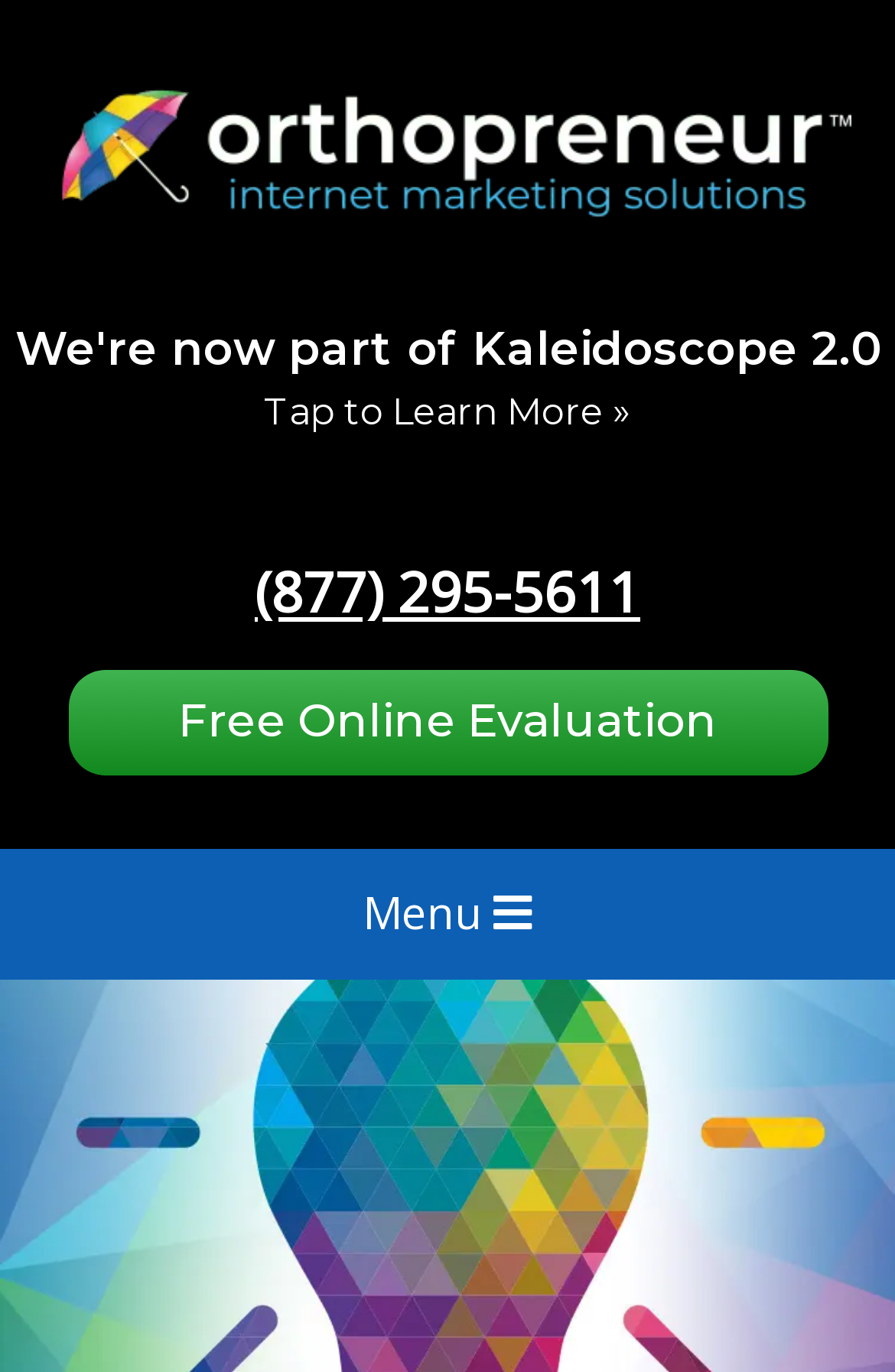What is the purpose of the 'Free Online Evaluation' link?
From the image, respond with a single word or phrase.

To evaluate online